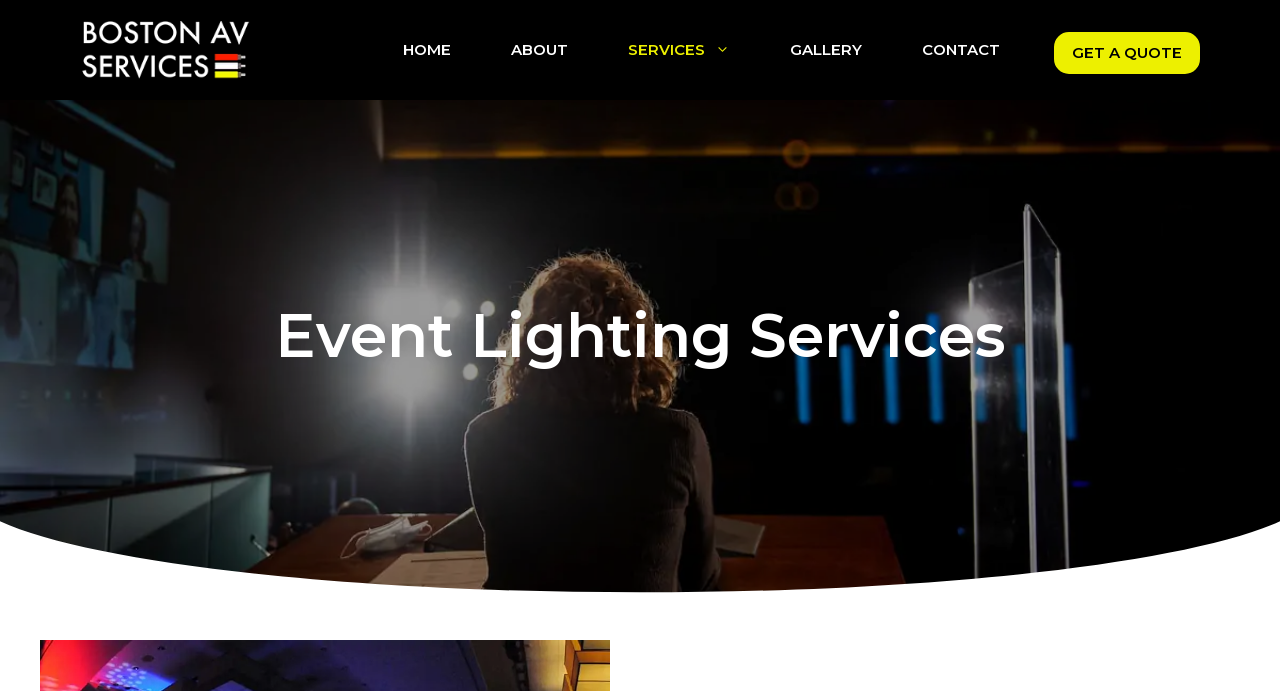What is the company name?
Look at the screenshot and respond with one word or a short phrase.

Boston AV Services